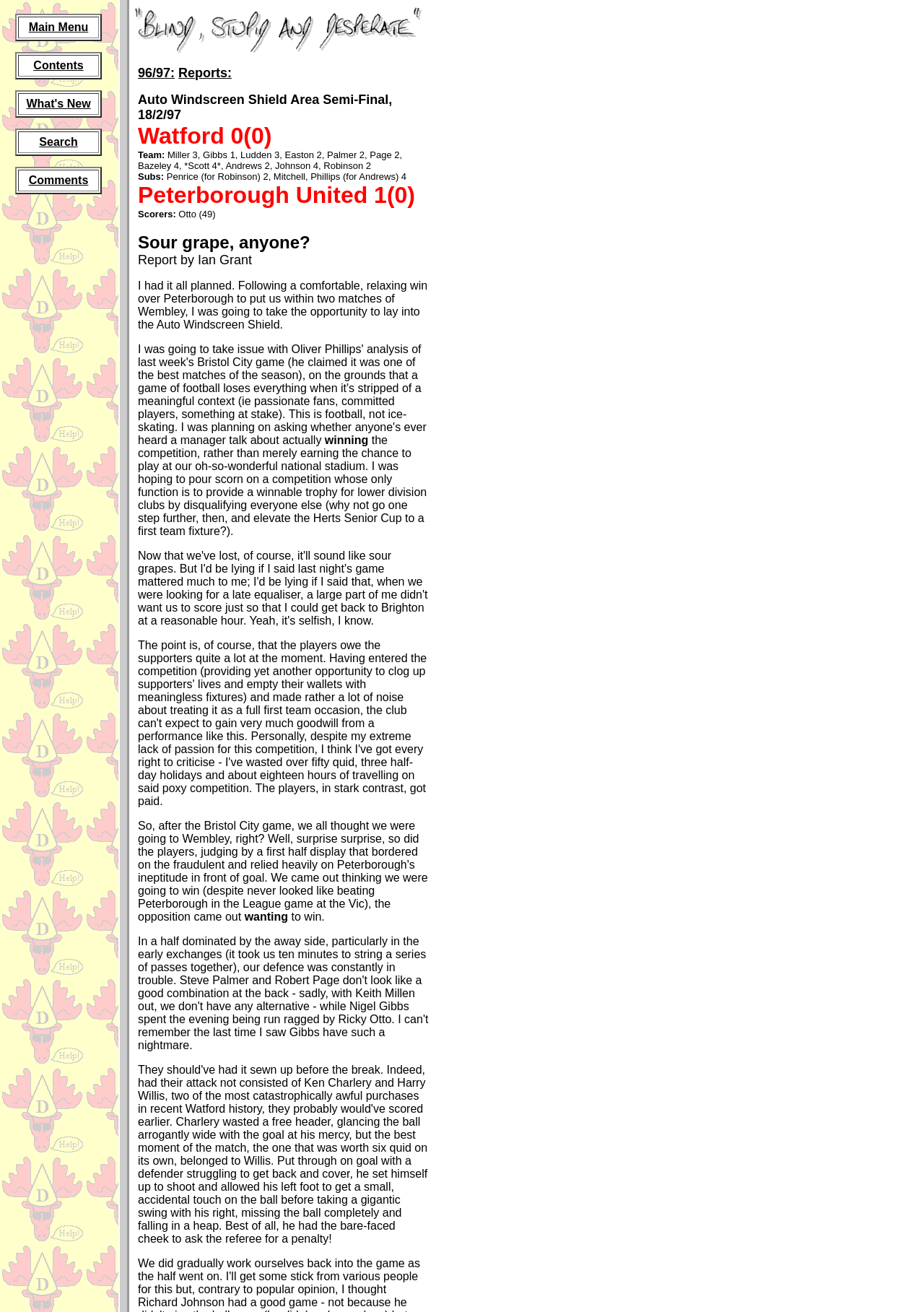Please provide a detailed answer to the question below by examining the image:
Who is the author of the match report?

The webpage content mentions 'Report by Ian Grant' at the end of the report, so the author of the match report is Ian Grant.